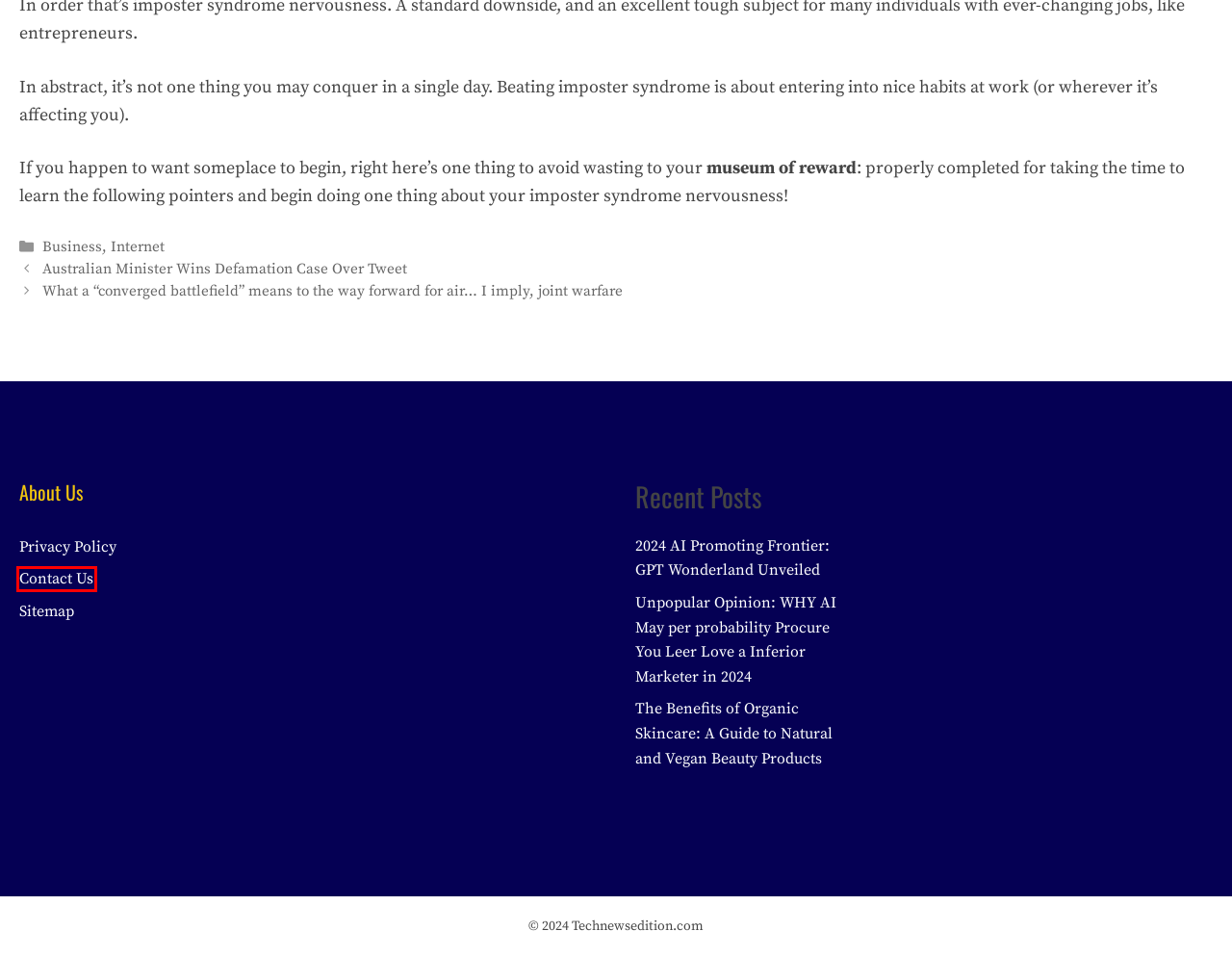Examine the screenshot of the webpage, noting the red bounding box around a UI element. Pick the webpage description that best matches the new page after the element in the red bounding box is clicked. Here are the candidates:
A. The Benefits of Organic Skincare: A Guide to Natural and Vegan Beauty Products –
B. What a “converged battlefield” means to the way forward for air… I imply, joint warfare –
C. 2024 AI Promoting Frontier: GPT Wonderland Unveiled –
D. Unpopular Opinion: WHY AI May per probability Procure You Leer Love a Inferior Marketer in 2024 –
E. Australian Minister Wins Defamation Case Over Tweet –
F. Contact Us –
G. Digital Marketing Archives –
H. Privacy Policy –

F